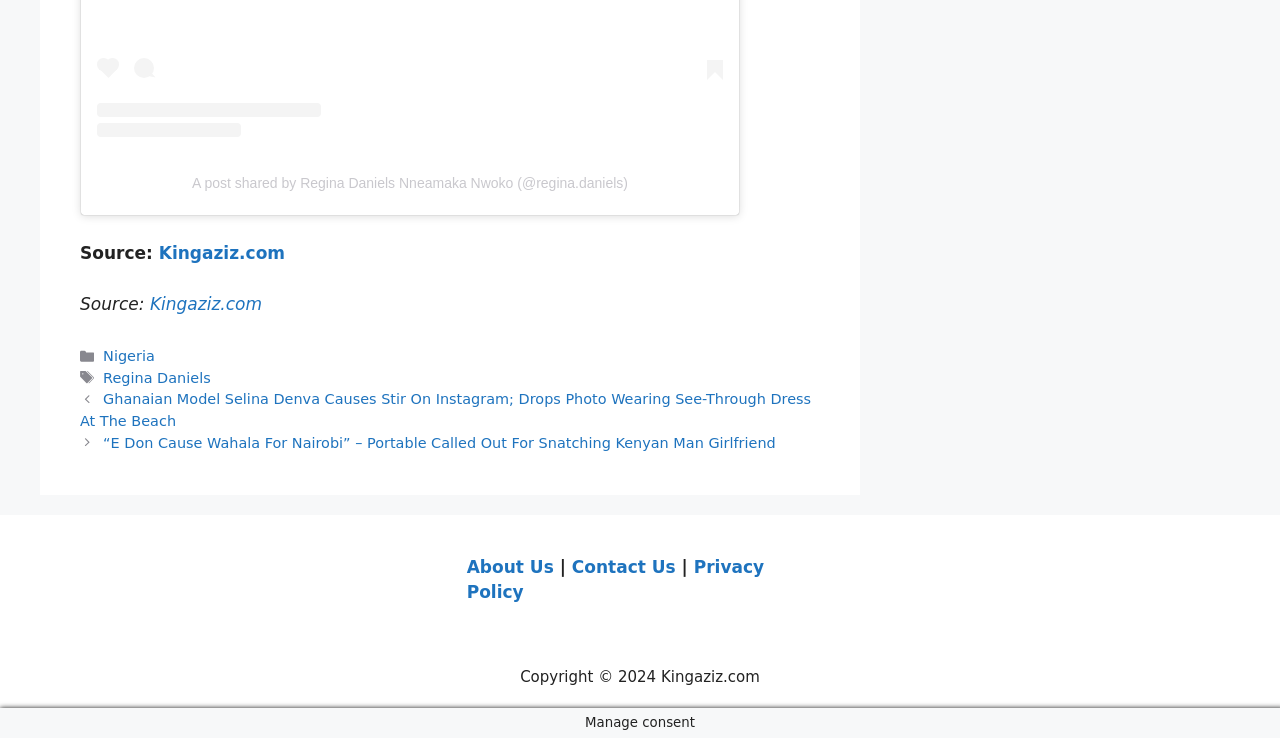From the given element description: "Nigeria", find the bounding box for the UI element. Provide the coordinates as four float numbers between 0 and 1, in the order [left, top, right, bottom].

[0.081, 0.472, 0.121, 0.493]